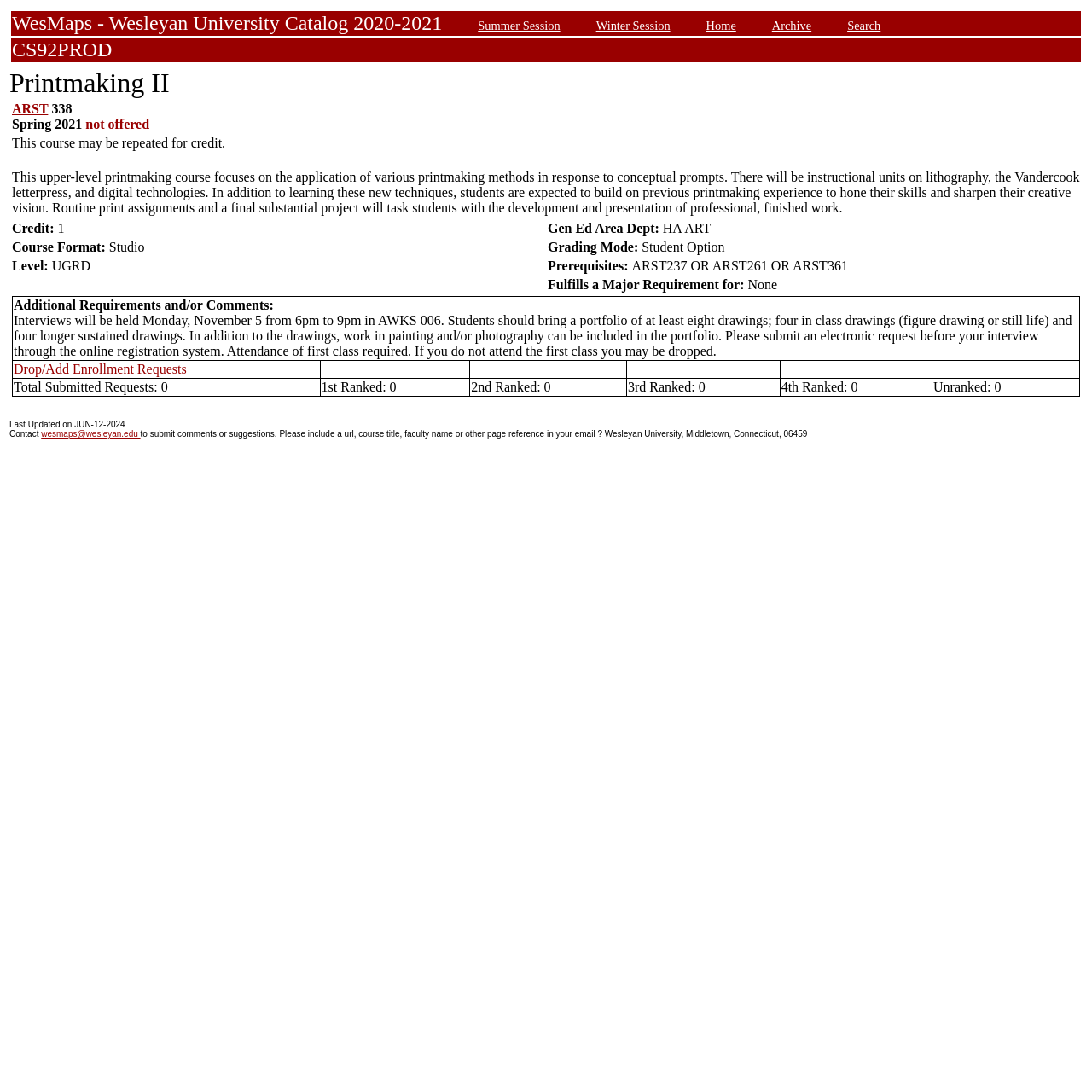Pinpoint the bounding box coordinates of the clickable element to carry out the following instruction: "Click on wesmaps@wesleyan.edu."

[0.038, 0.393, 0.129, 0.402]